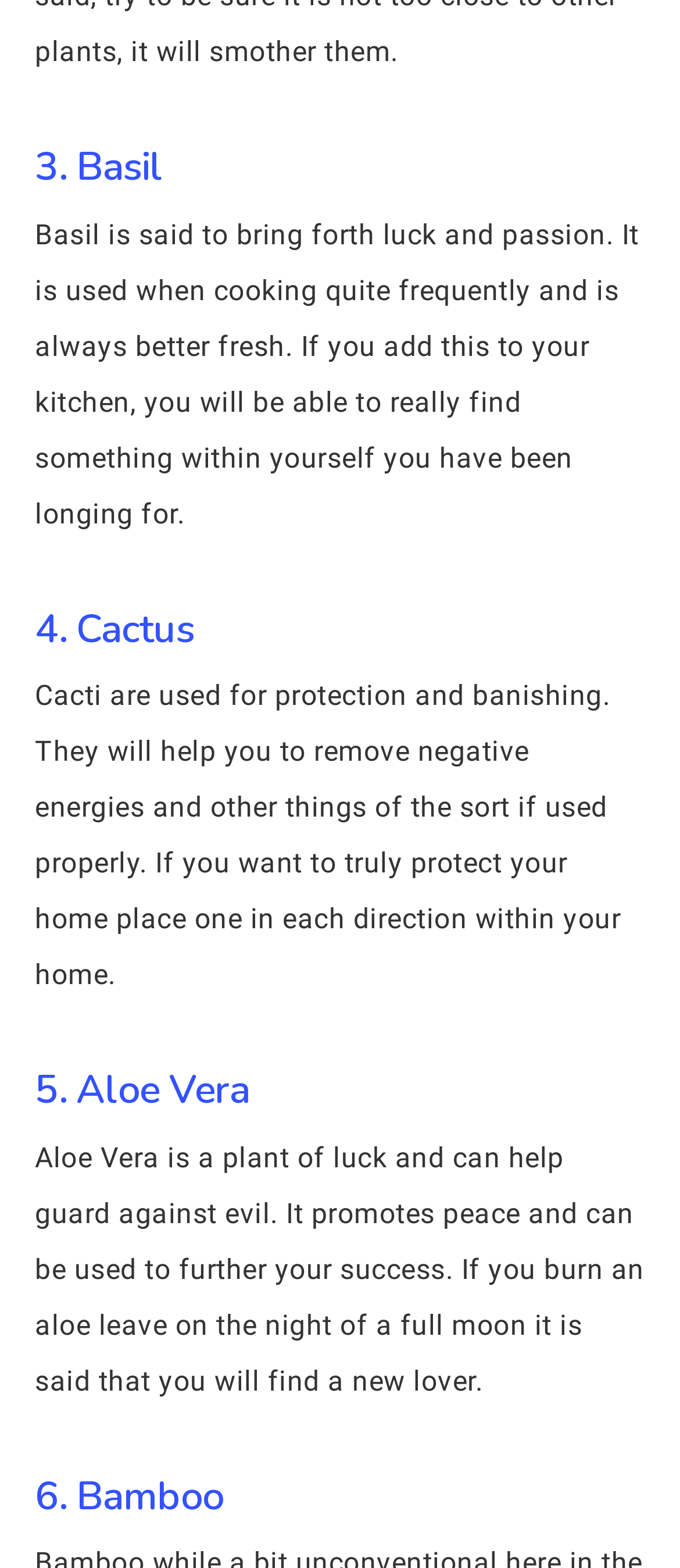What is the warning about Peppermint?
Please provide a single word or phrase as your answer based on the screenshot.

Don't place it too close to other plants